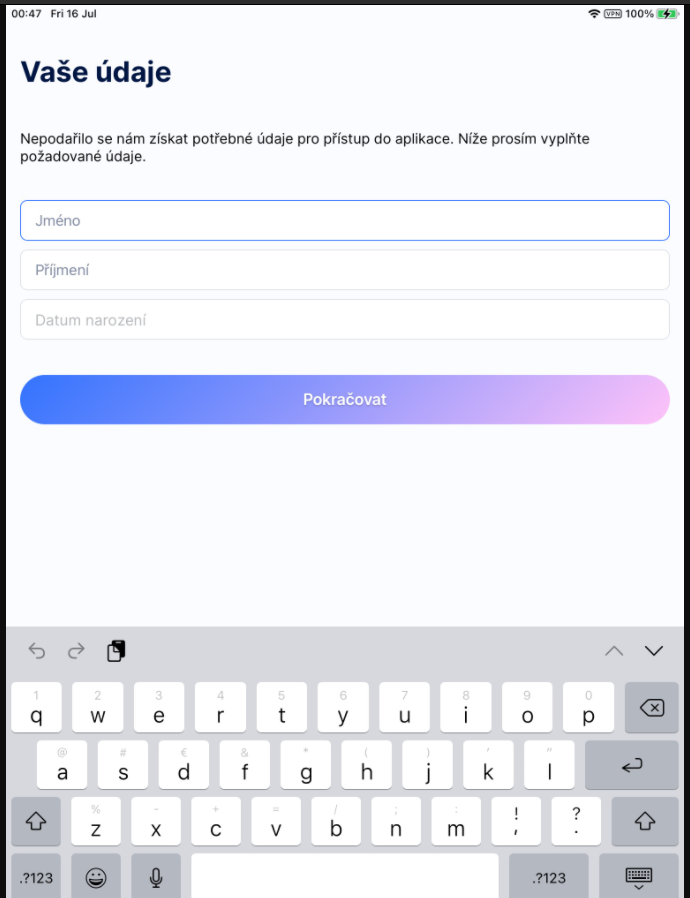Present a detailed portrayal of the image.

The image displays a user interface of a mobile or tablet application designed for data entry. At the top, the title "Vaše údaje" is prominently featured, which translates to "Your Data" in English, indicating that the screen is prompting the user to provide personal information. Below the title, there is a message stating "Nepodařilo se nám získat potřebné údaje pro přístup do aplikace. Níže prosím vyplňte požadované údaje," meaning "We could not obtain the necessary data to access the application. Please fill in the required information below."

The interface includes three input fields labeled as "Jméno" (First Name), "Příjmení" (Last Name), and "Datum narození" (Date of Birth), allowing users to enter their personal details. At the bottom, there is a large, rounded button colored in a gradient from blue to pink that reads "Pokračovat," which translates to "Continue," signaling users to proceed after filling in their information. A soft keyboard is displayed at the bottom, indicating readiness for user input, enhancing the interactive experience of the application by providing a streamlined method for data entry.